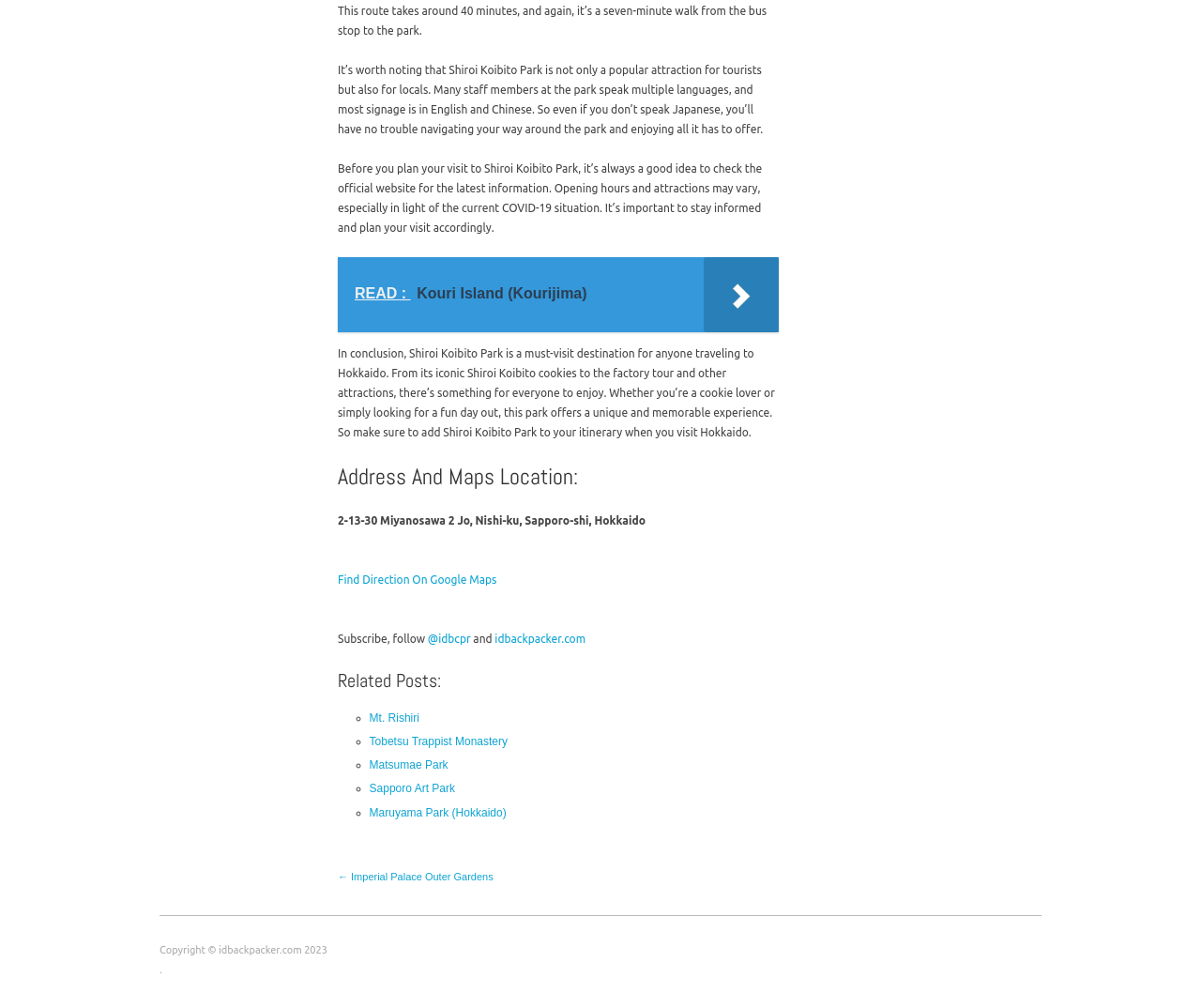What is the location of Shiroi Koibito Park?
Please give a detailed and thorough answer to the question, covering all relevant points.

The article provides the address of Shiroi Koibito Park as 2-13-30 Miyanosawa 2 Jo, Nishi-ku, Sapporo-shi, Hokkaido, and also provides a link to find directions on Google Maps.